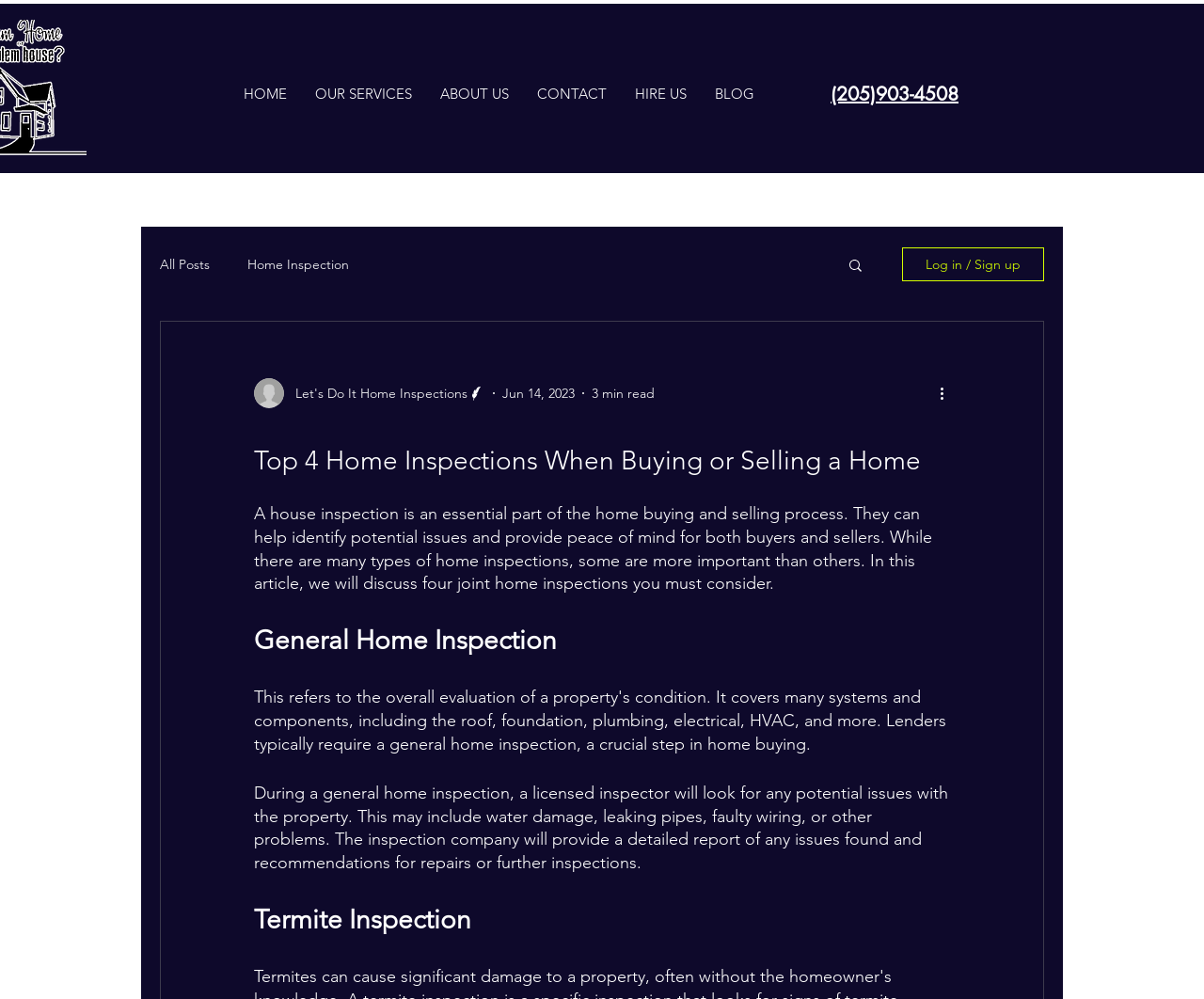Please reply to the following question with a single word or a short phrase:
What is the phone number on the webpage?

(205)903-4508